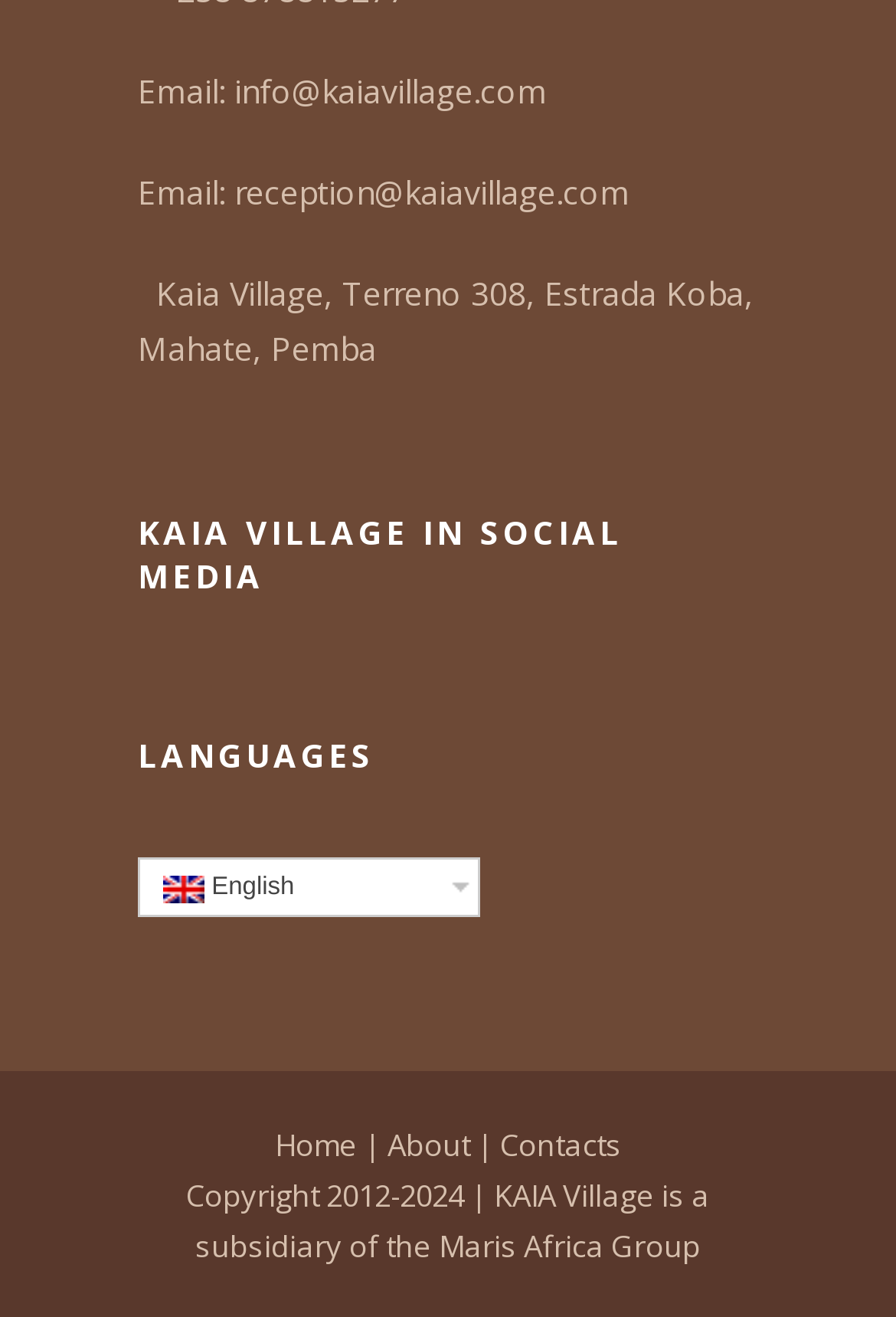Please identify the bounding box coordinates of the clickable area that will allow you to execute the instruction: "Go to About page".

[0.432, 0.853, 0.524, 0.885]